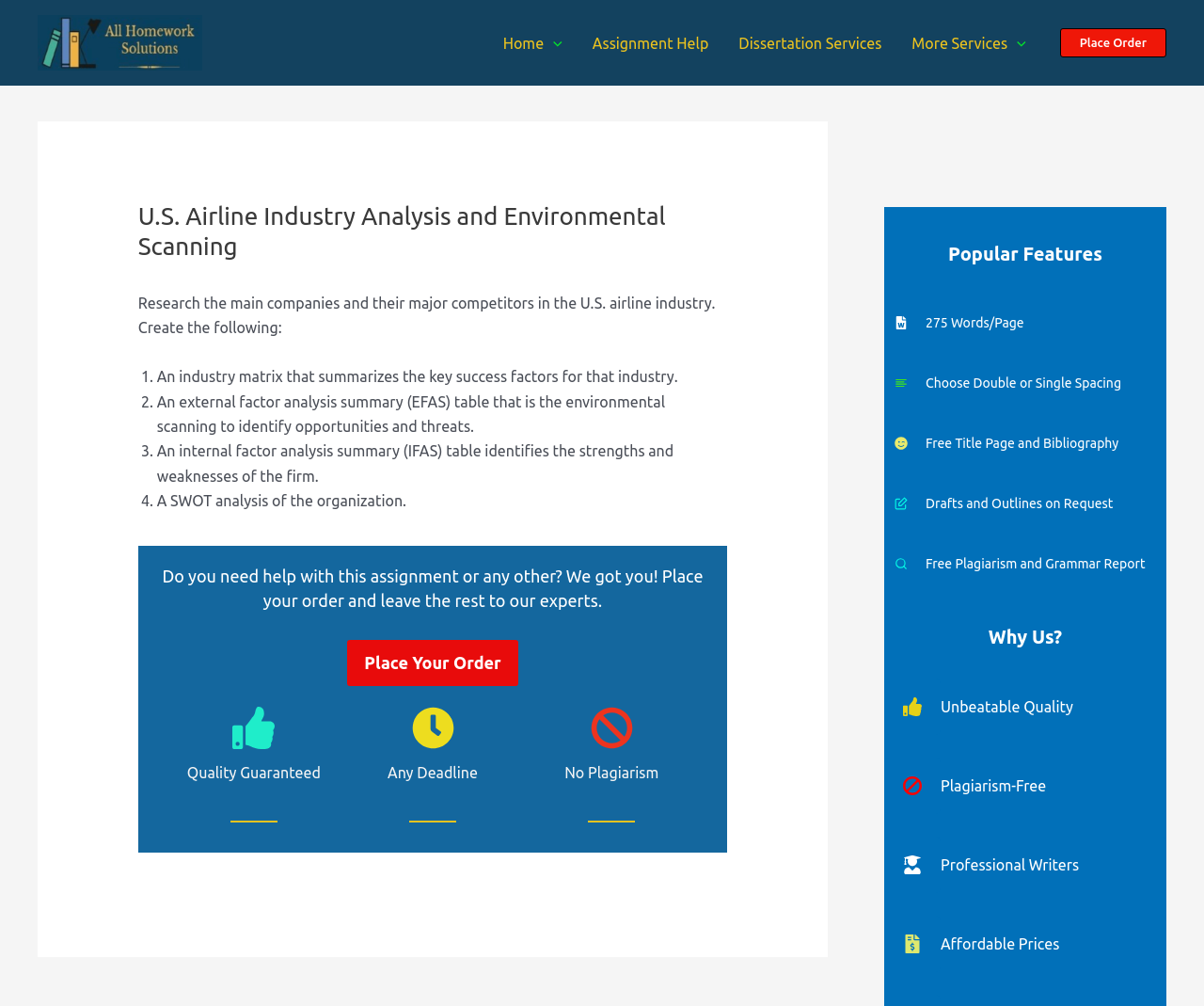Identify the bounding box coordinates of the part that should be clicked to carry out this instruction: "Toggle the 'More Services Menu Toggle' application".

[0.837, 0.014, 0.852, 0.071]